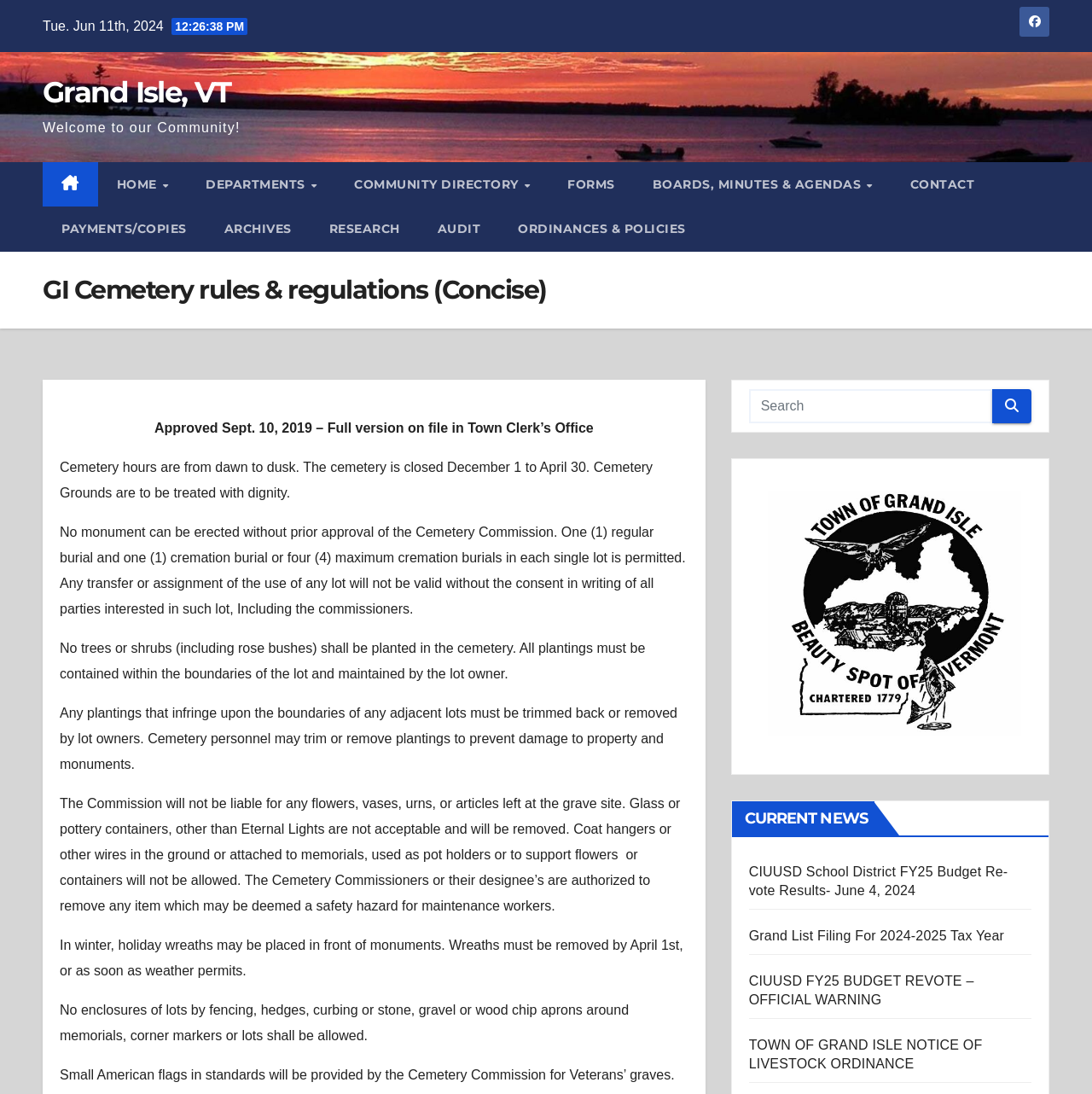Determine the bounding box of the UI component based on this description: "Boards, Minutes & Agendas". The bounding box coordinates should be four float values between 0 and 1, i.e., [left, top, right, bottom].

[0.58, 0.148, 0.816, 0.189]